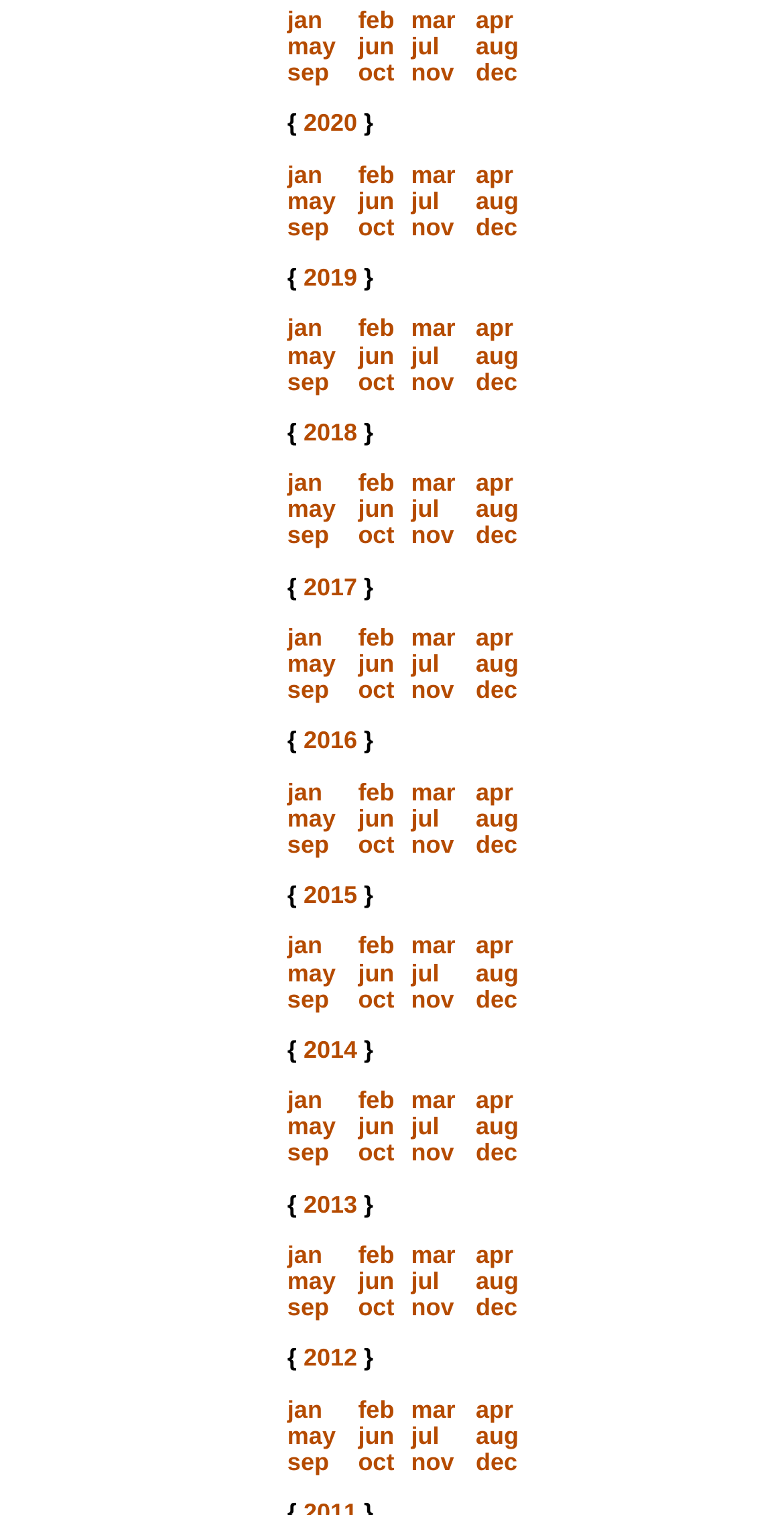Please find the bounding box for the UI element described by: "jan".

[0.367, 0.921, 0.411, 0.939]